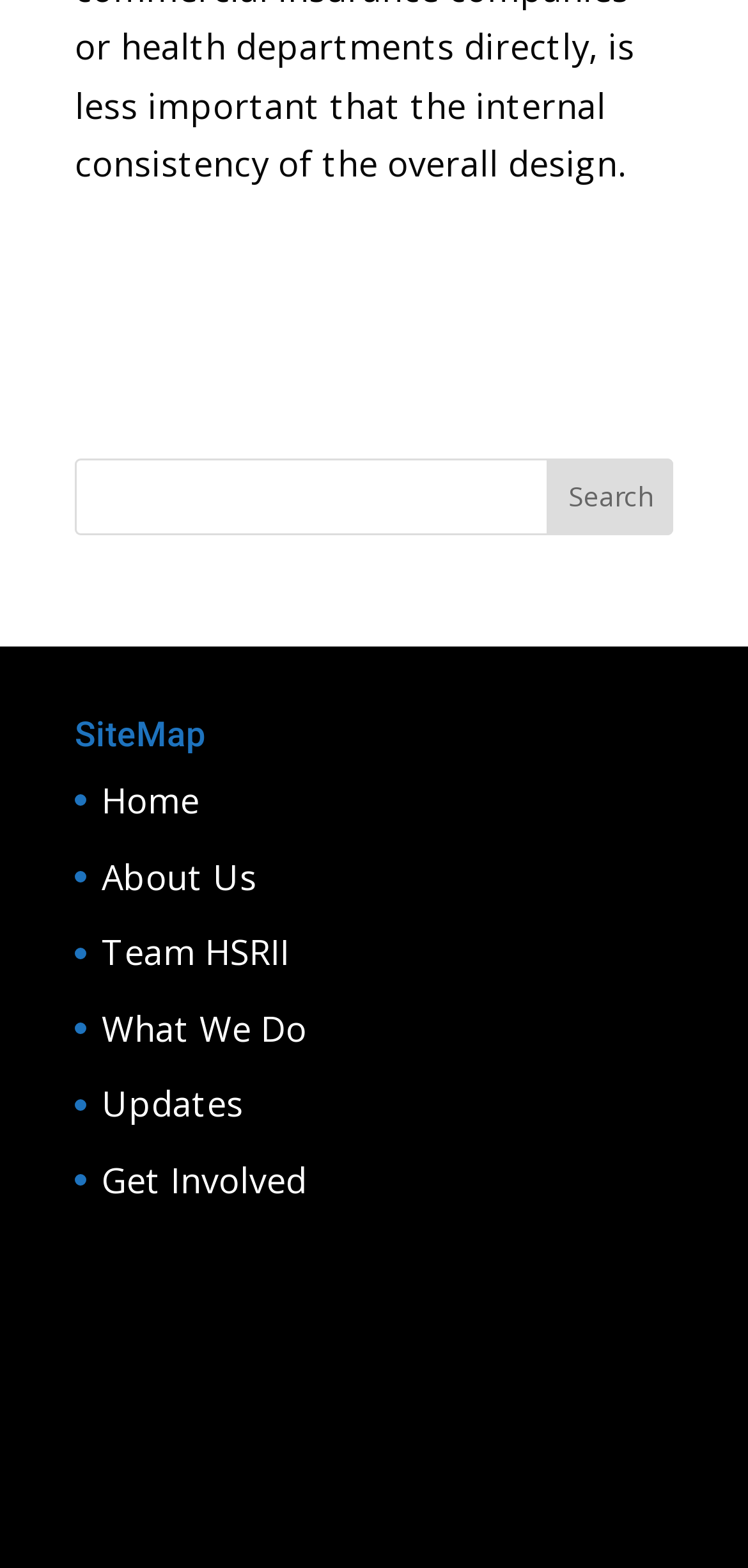What is the first link under the 'SiteMap' heading? Refer to the image and provide a one-word or short phrase answer.

Home